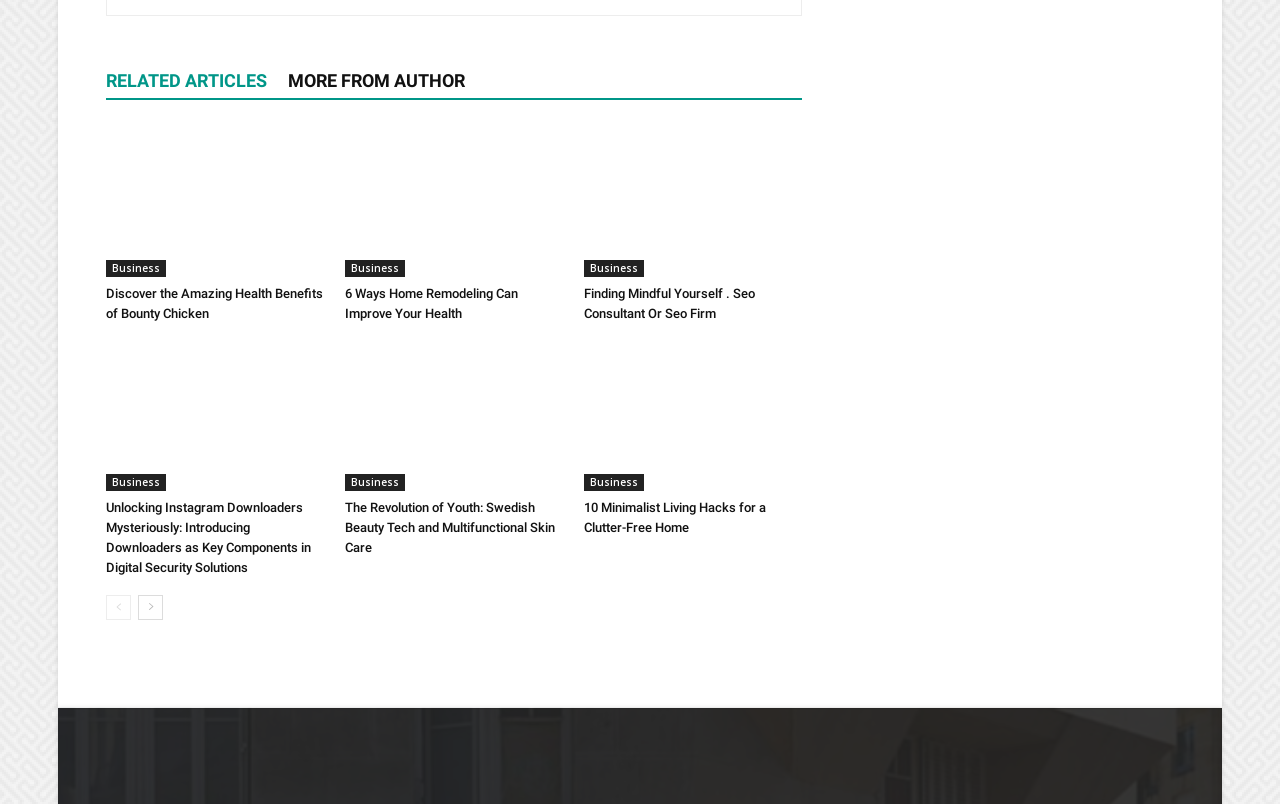Using the format (top-left x, top-left y, bottom-right x, bottom-right y), and given the element description, identify the bounding box coordinates within the screenshot: MORE FROM AUTHOR

[0.225, 0.08, 0.38, 0.122]